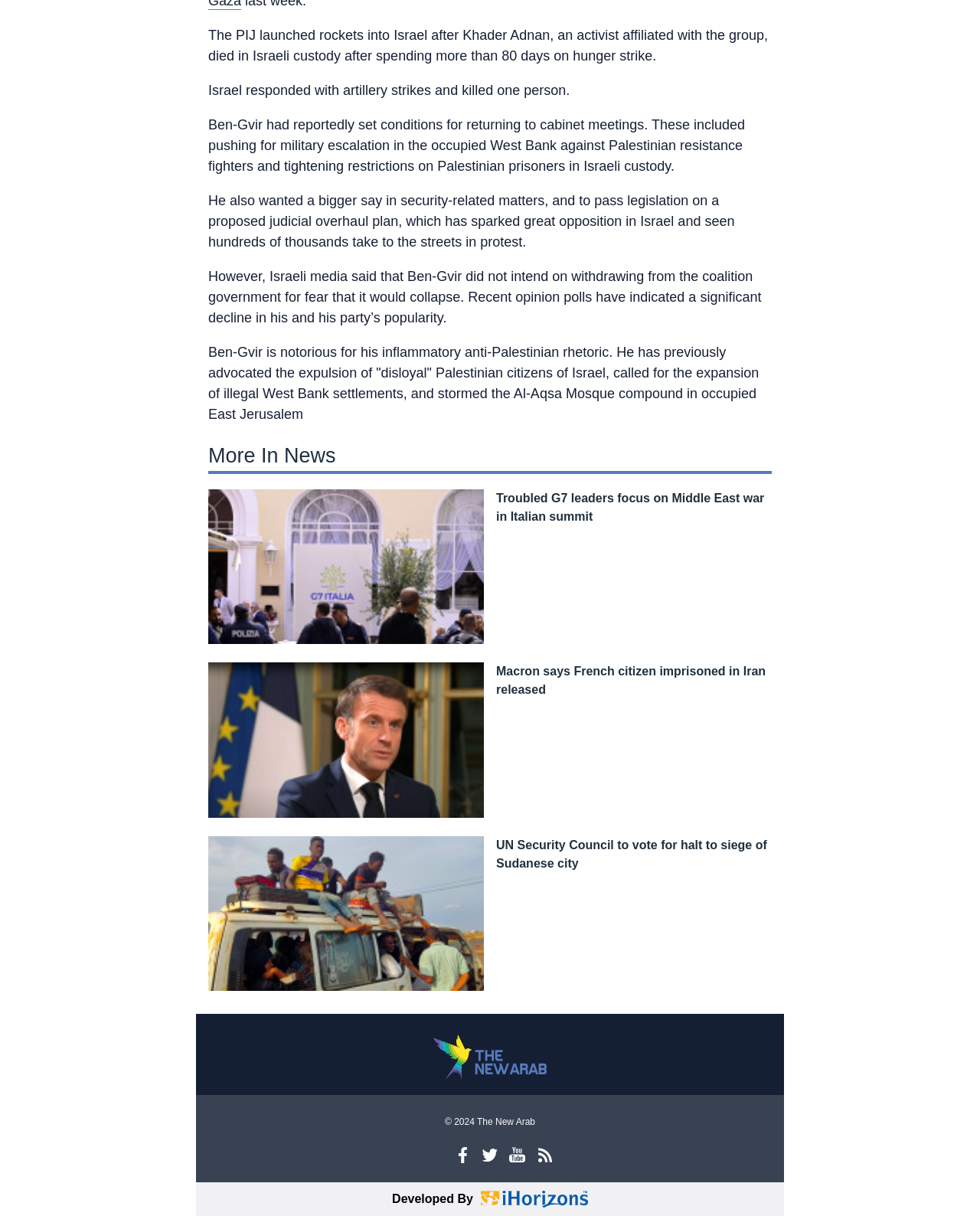What is the topic of the news article?
Answer with a single word or phrase, using the screenshot for reference.

Israel and Palestine